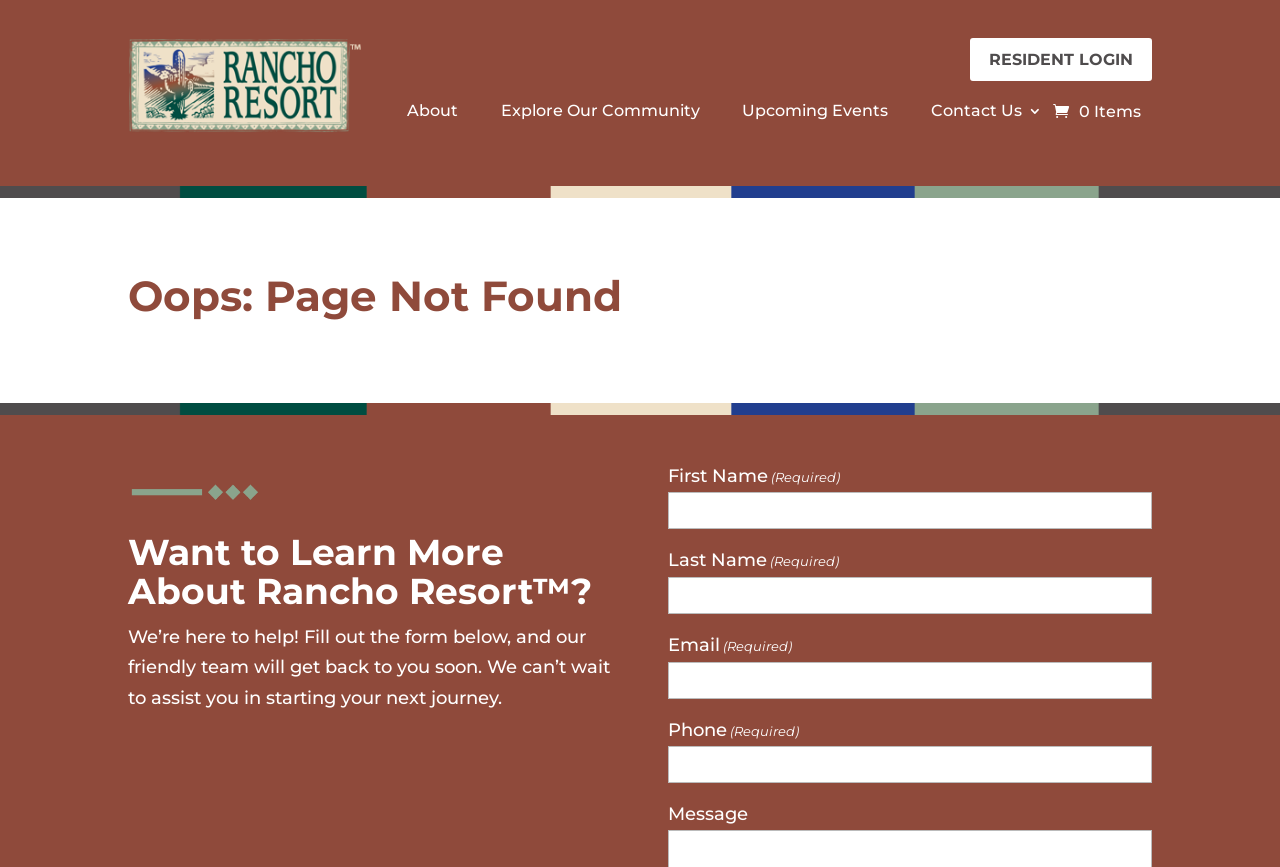Deliver a detailed narrative of the webpage's visual and textual elements.

The webpage is about Rancho Resort, specifically its upcoming events. At the top left, there is a link to skip to the content. Next to it, there is the Rancho Resort logo, which is an image. On the top right, there are several links, including "RESIDENT LOGIN", "about", "explore our community", "upcoming events", and "contact us". Each of these links has a corresponding text description.

Below the top navigation bar, there is a horizontal color-striped bar that spans the entire width of the page. Underneath this bar, there is a main content area. The first element in this area is a heading that reads "Oops: Page Not Found", indicating that the user has reached an error page.

Below the heading, there is another horizontal striped bar, followed by an image of sage diamonds line. Then, there is a heading that asks "Want to Learn More About Rancho Resort™?". This is followed by a paragraph of text that explains how to get in touch with the resort's team.

Underneath the paragraph, there is a form with several input fields, including "First Name", "Last Name", "Email", "Phone", and "Message". Each of these fields has a corresponding label and is marked as required. The form appears to be a contact form for users to reach out to the resort's team.